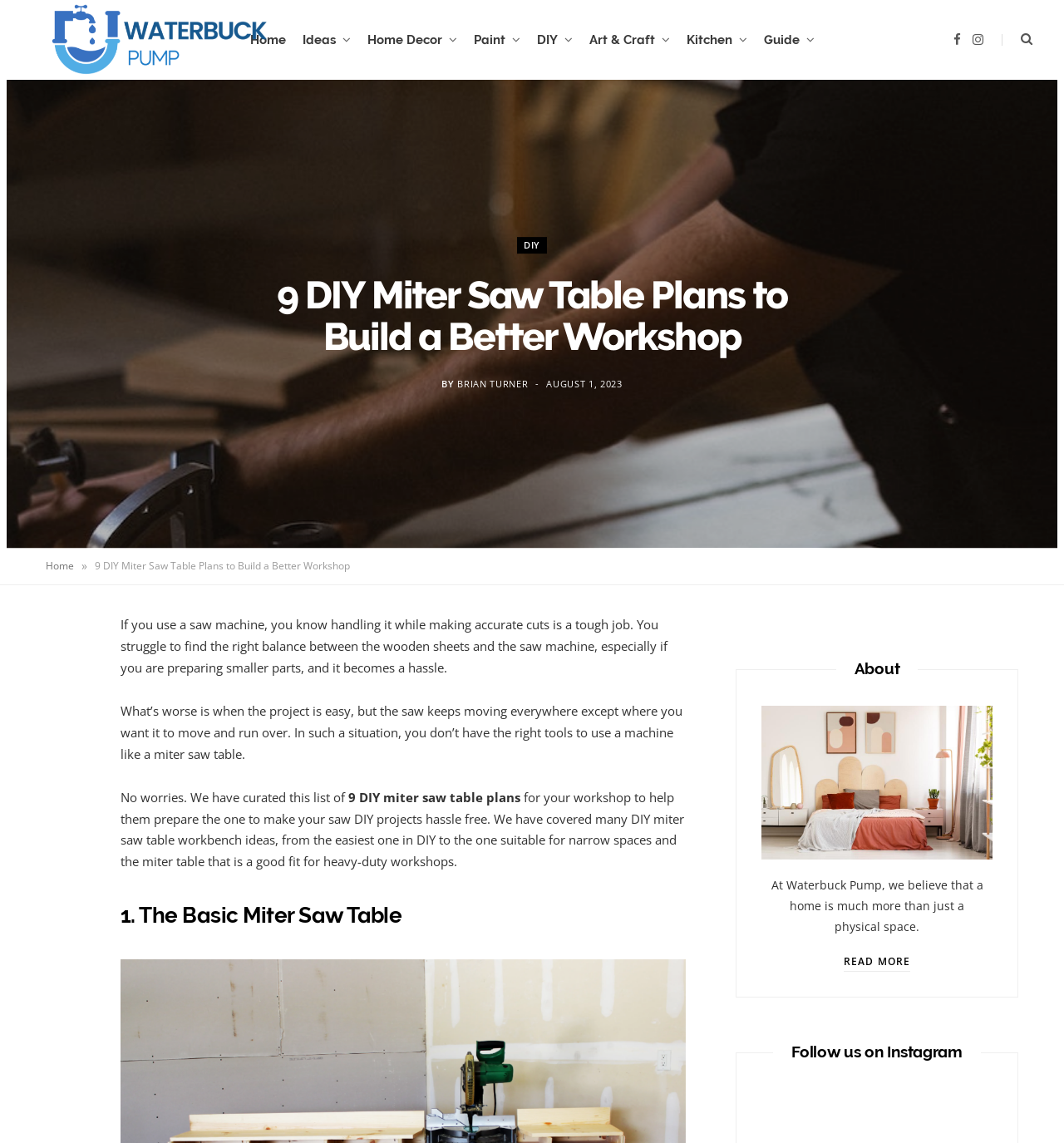Show me the bounding box coordinates of the clickable region to achieve the task as per the instruction: "Check the About section".

[0.716, 0.578, 0.933, 0.592]